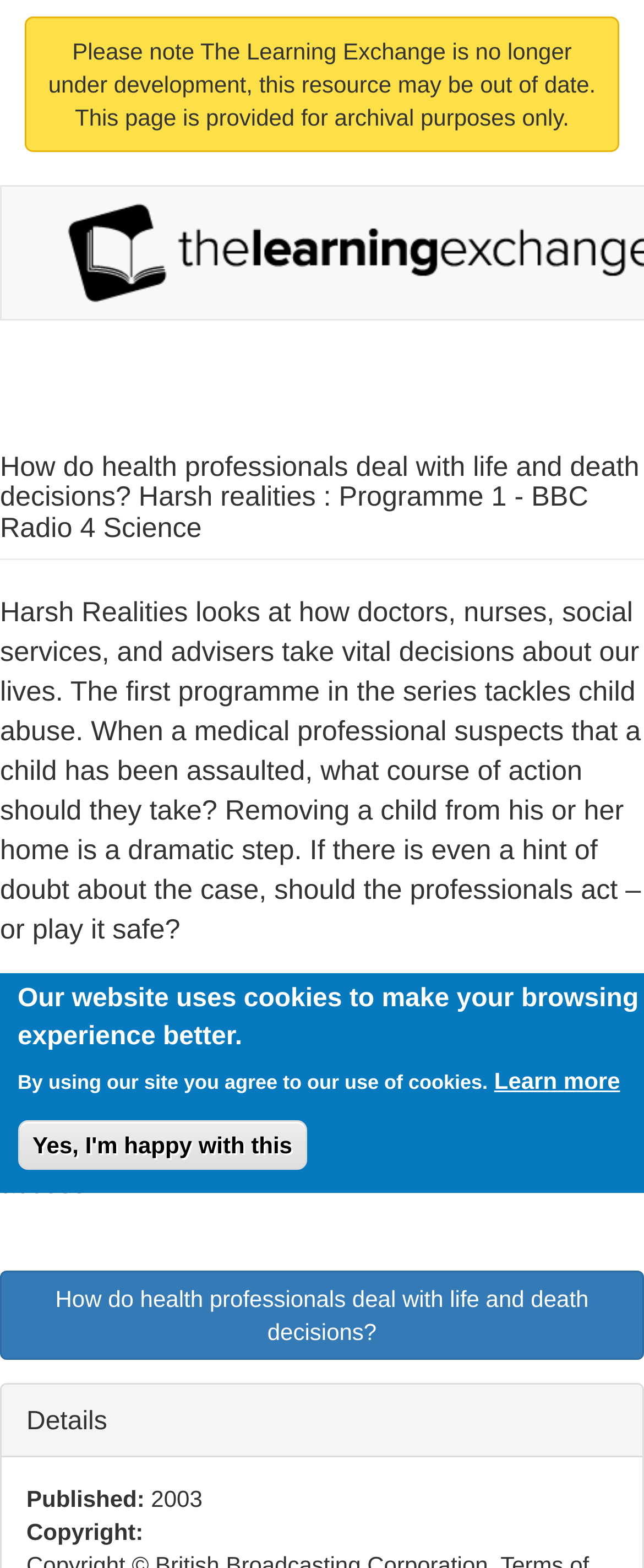Locate the bounding box of the UI element described by: "Yes, I'm happy with this" in the given webpage screenshot.

[0.027, 0.714, 0.477, 0.746]